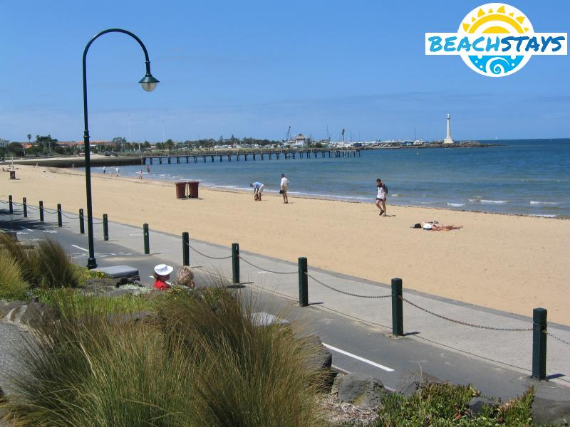Provide a comprehensive description of the image.

The image showcases the picturesque St Kilda Beach, where visitors enjoy a sunny day along the golden sands. In the foreground, a well-maintained pathway lined with green vegetation and tall grasses leads down to the beach. A couple of people can be seen leisurely strolling along the shore, while others are relaxed on the sand, making the most of the beautiful weather. 

In the background, the iconic pier stretches into the azure waters, and a lighthouse can be spotted in the distance, adding to the scenic coastal charm. The atmosphere is vibrant and inviting, epitomizing a perfect beach day in St Kilda, a well-known destination celebrated for its lively culture and recreational opportunities. A logo for "Beachstays" is visible in the corner, suggesting a connection to accommodation or beach-related activities.